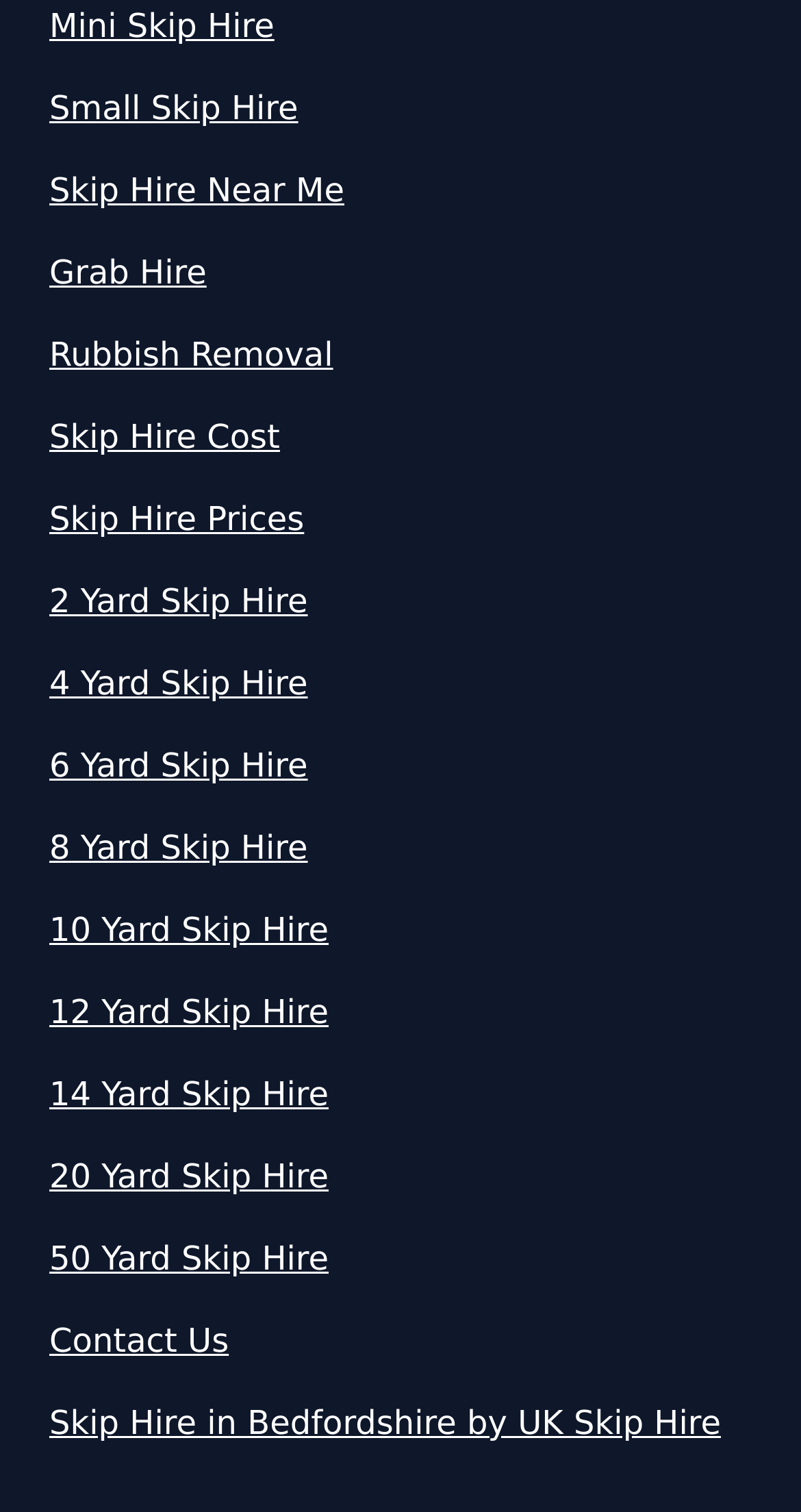Is there a link for grab hire?
Based on the screenshot, answer the question with a single word or phrase.

Yes